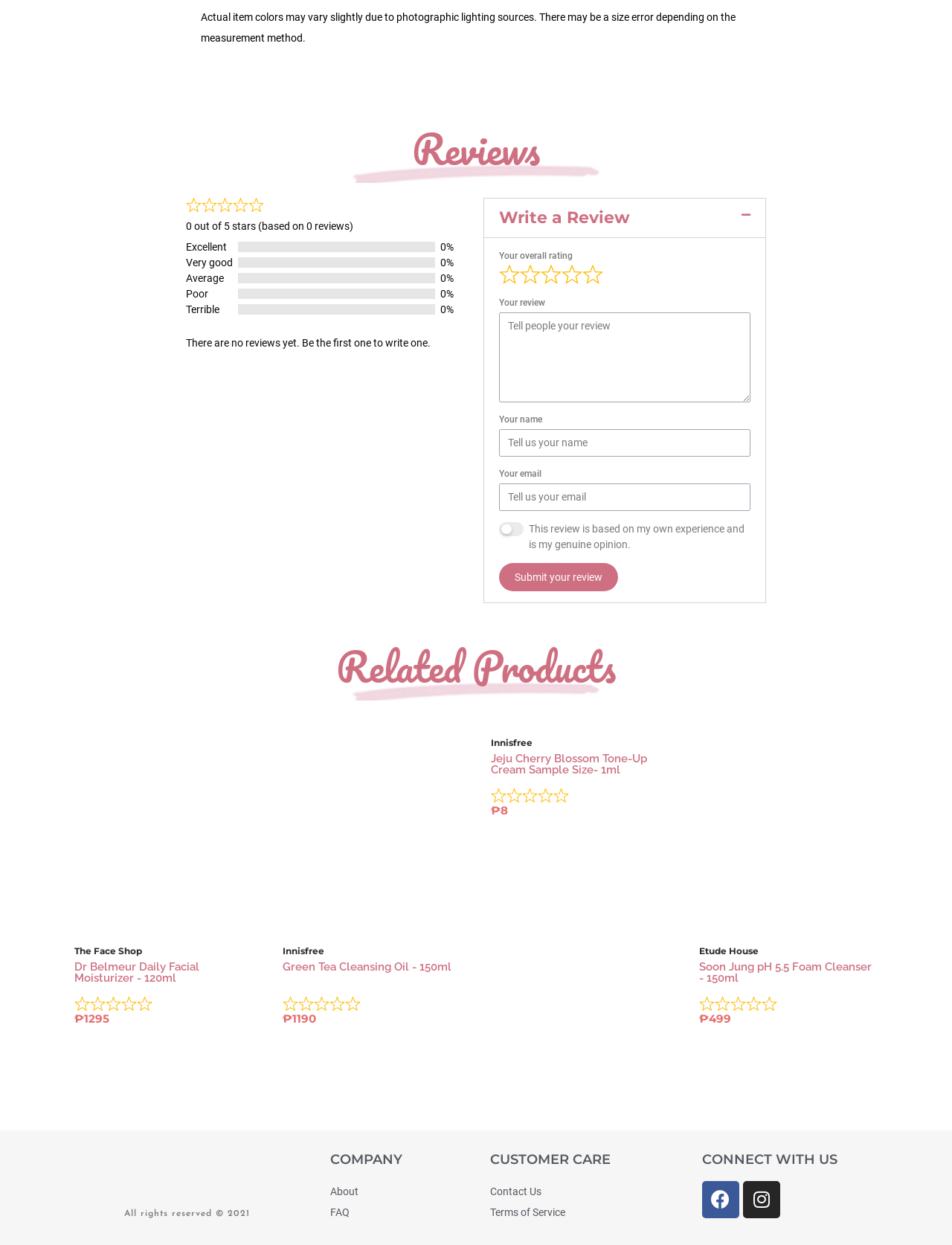Locate the bounding box coordinates of the area that needs to be clicked to fulfill the following instruction: "Write a review". The coordinates should be in the format of four float numbers between 0 and 1, namely [left, top, right, bottom].

[0.524, 0.166, 0.662, 0.183]